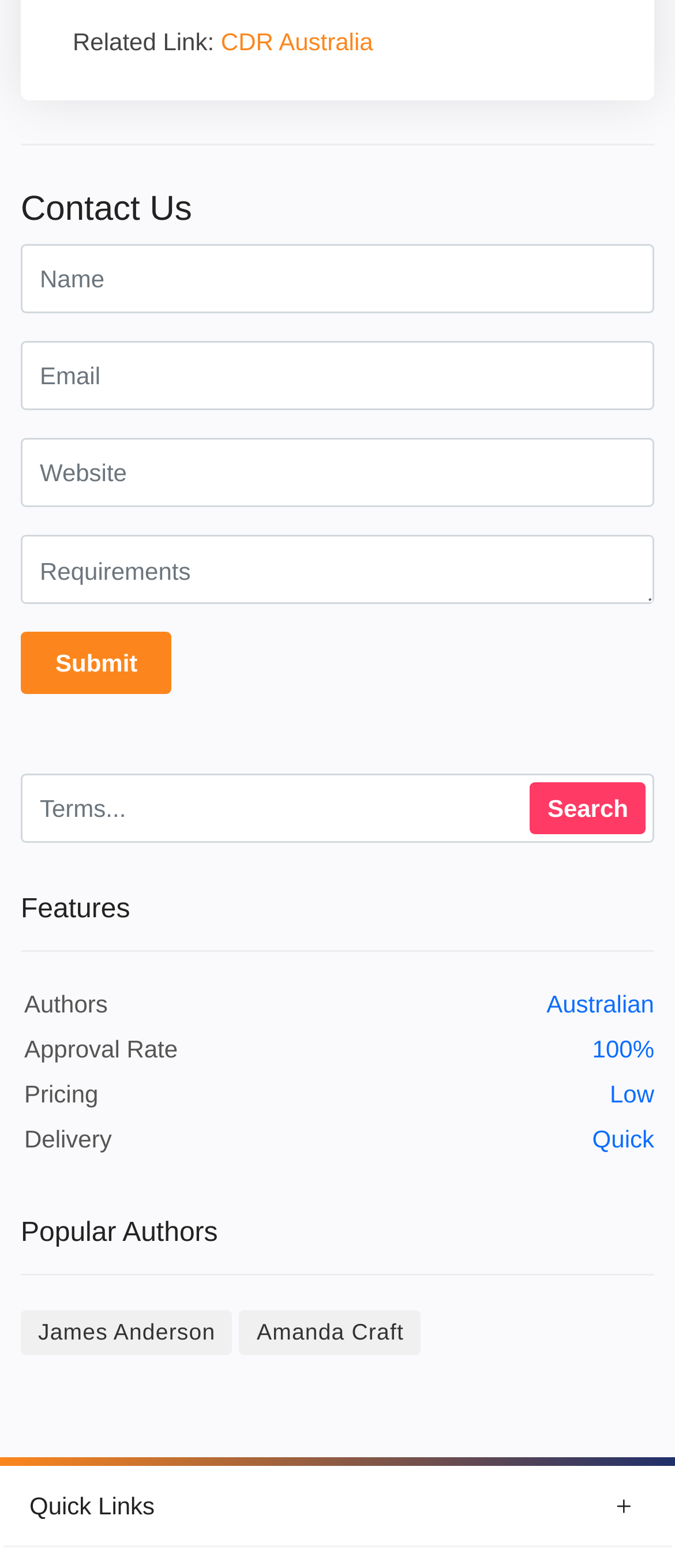Find the bounding box coordinates for the area you need to click to carry out the instruction: "Visit the CDR Australia website". The coordinates should be four float numbers between 0 and 1, indicated as [left, top, right, bottom].

[0.327, 0.018, 0.553, 0.035]